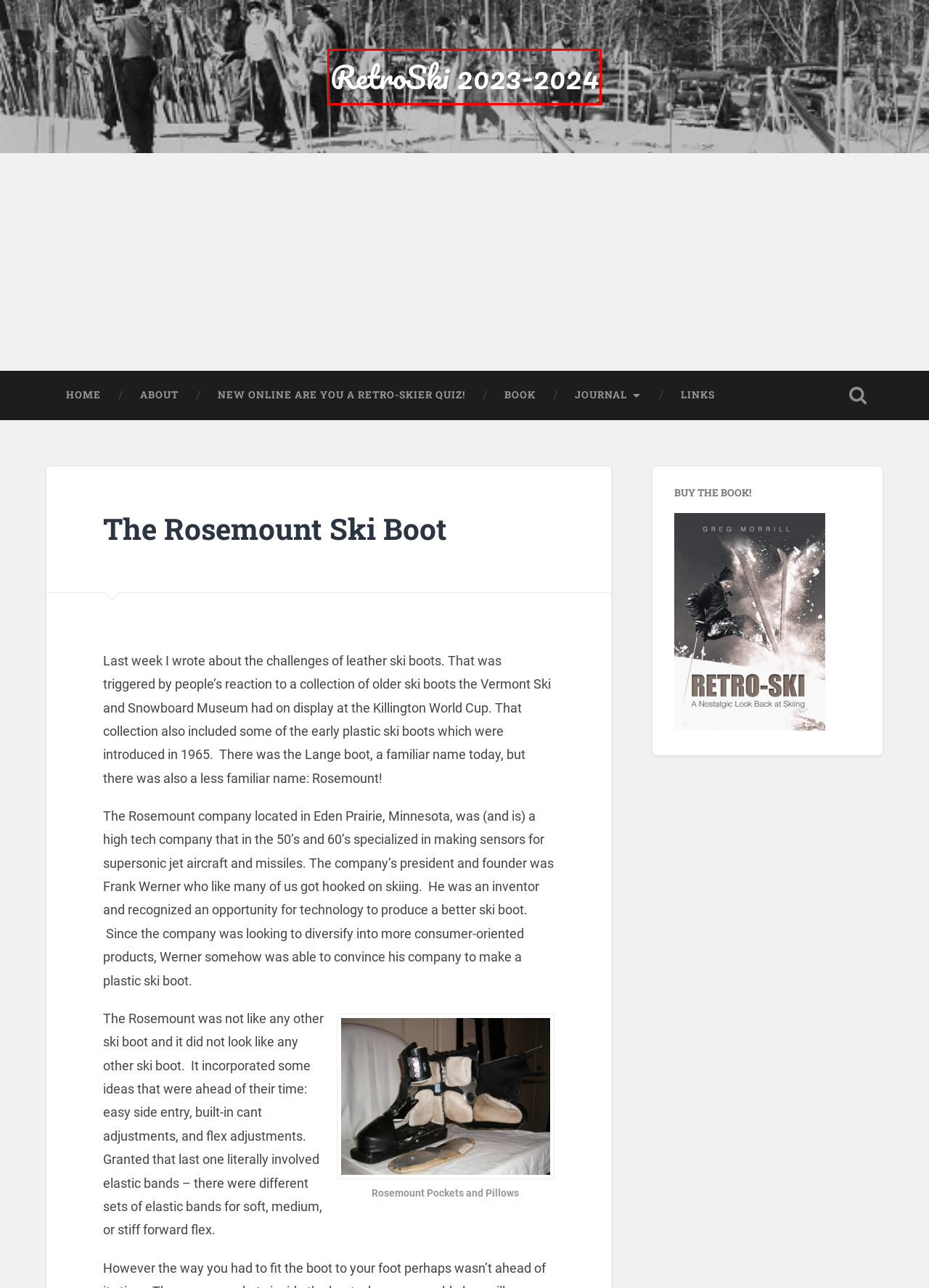Examine the screenshot of a webpage with a red bounding box around a specific UI element. Identify which webpage description best matches the new webpage that appears after clicking the element in the red bounding box. Here are the candidates:
A. RetroSki 2023-2024
B. New Online Are You a Retro-Skier Quiz! – RetroSki 2023-2024
C. Book – RetroSki 2023-2024
D. Journal – RetroSki 2023-2024
E. Are You a Retro-Skier? – RetroSki 2023-2024
F. About – RetroSki 2023-2024
G. Journal (November-December 2010) – RetroSki 2023-2024
H. Links – RetroSki 2023-2024

A